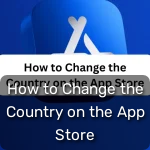Give an in-depth description of the image.

The image features a prominent heading titled "How to Change the Country on the App Store," highlighted against a visually appealing background. Accompanying the text is a recognizable App Store logo, making it instantly identifiable for those familiar with mobile applications. This image serves as a visual guide for users seeking assistance in modifying their App Store settings to change their country or region. It caters to individuals who want to access different apps, content, or features available in various regions, enhancing their overall experience on the platform.